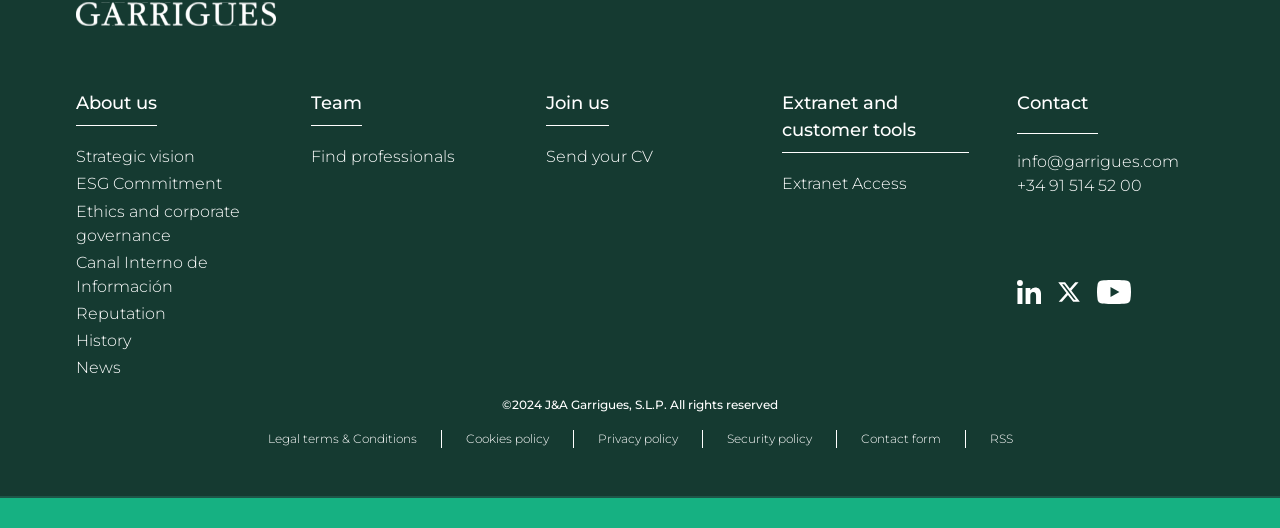Determine the bounding box coordinates of the clickable area required to perform the following instruction: "Contact us". The coordinates should be represented as four float numbers between 0 and 1: [left, top, right, bottom].

None